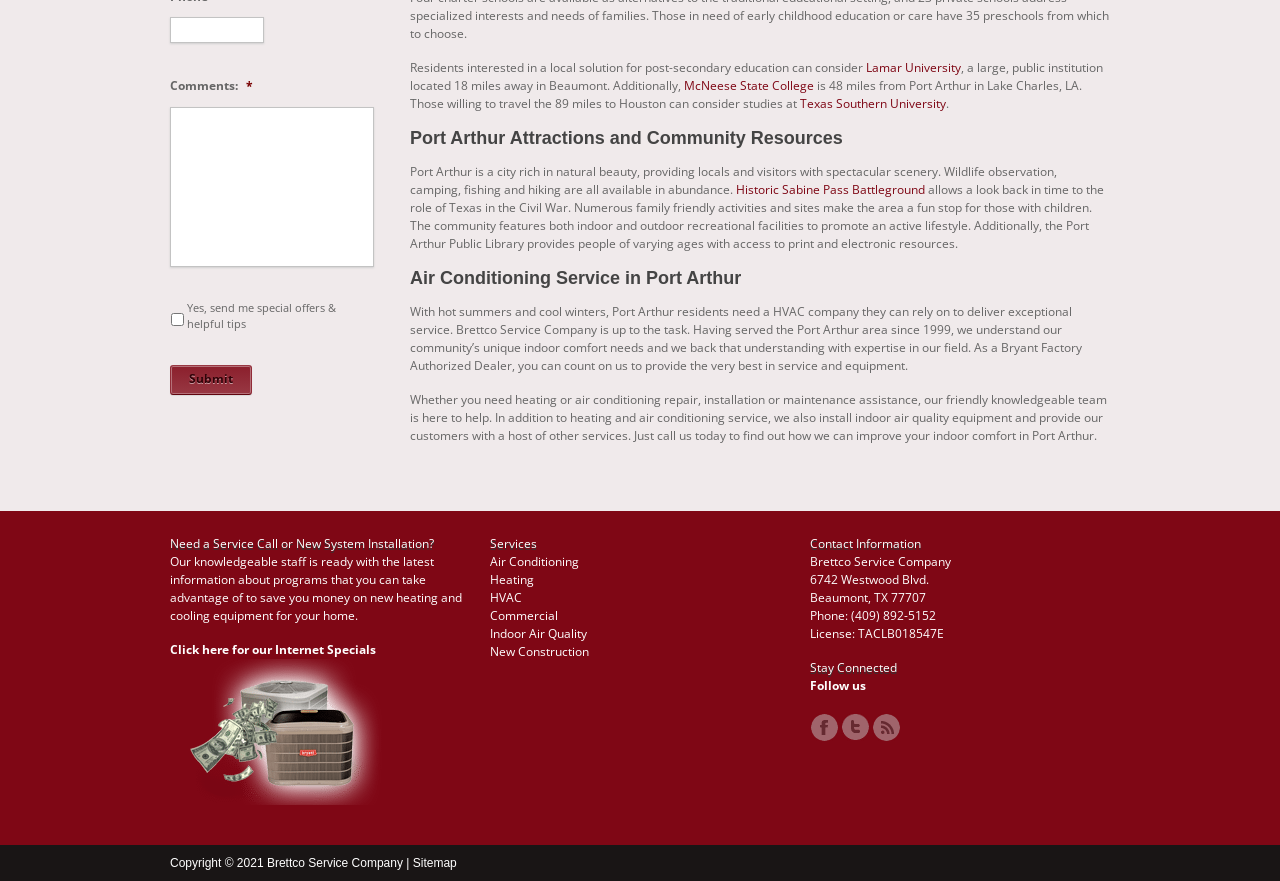Using the webpage screenshot, find the UI element described by alt="twitter icon". Provide the bounding box coordinates in the format (top-left x, top-left y, bottom-right x, bottom-right y), ensuring all values are floating point numbers between 0 and 1.

[0.657, 0.814, 0.679, 0.833]